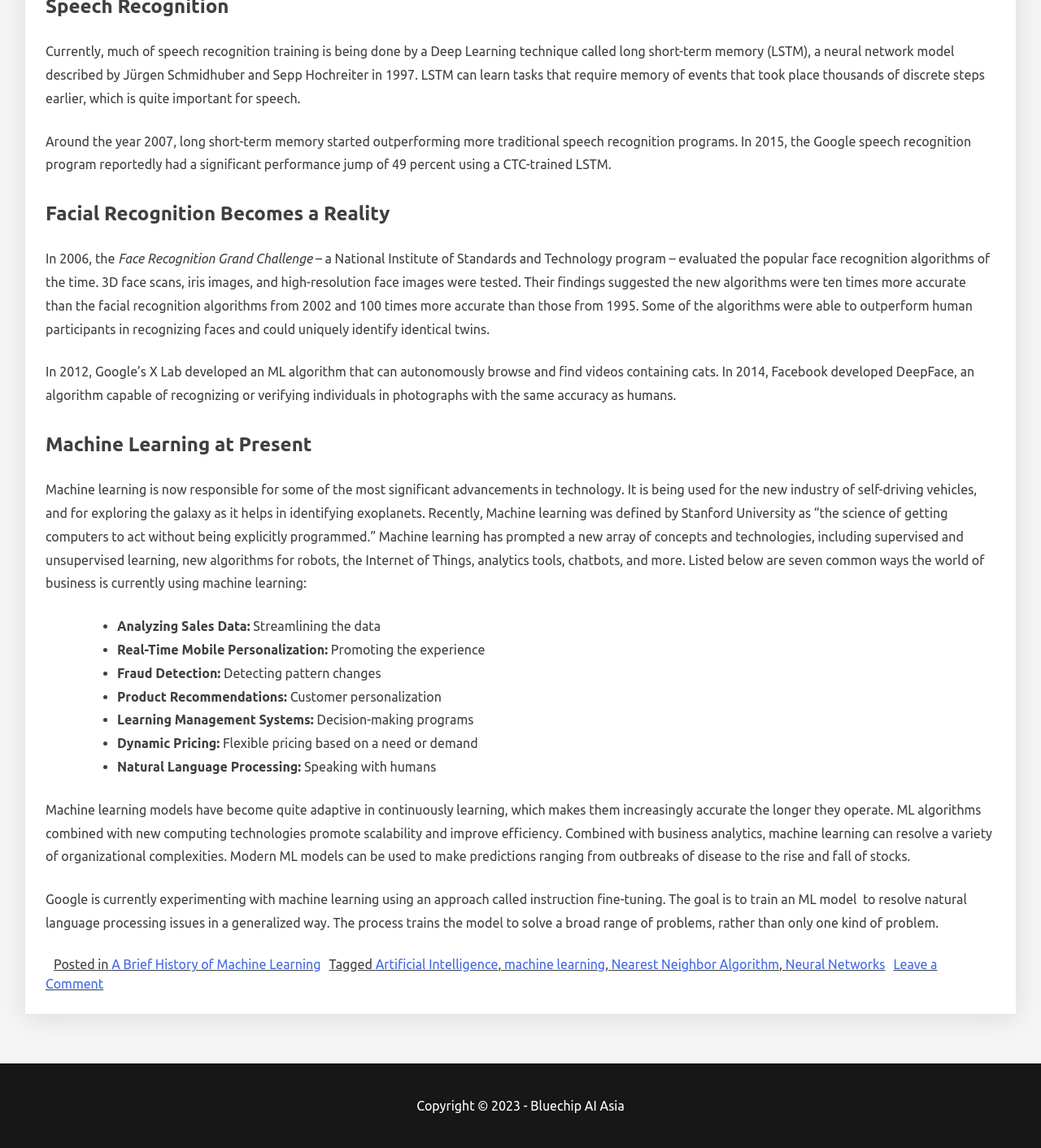What is the goal of Google's instruction fine-tuning approach?
Craft a detailed and extensive response to the question.

The goal is to train an ML model to resolve natural language processing issues in a generalized way, rather than only one kind of problem, by training the model to solve a broad range of problems.